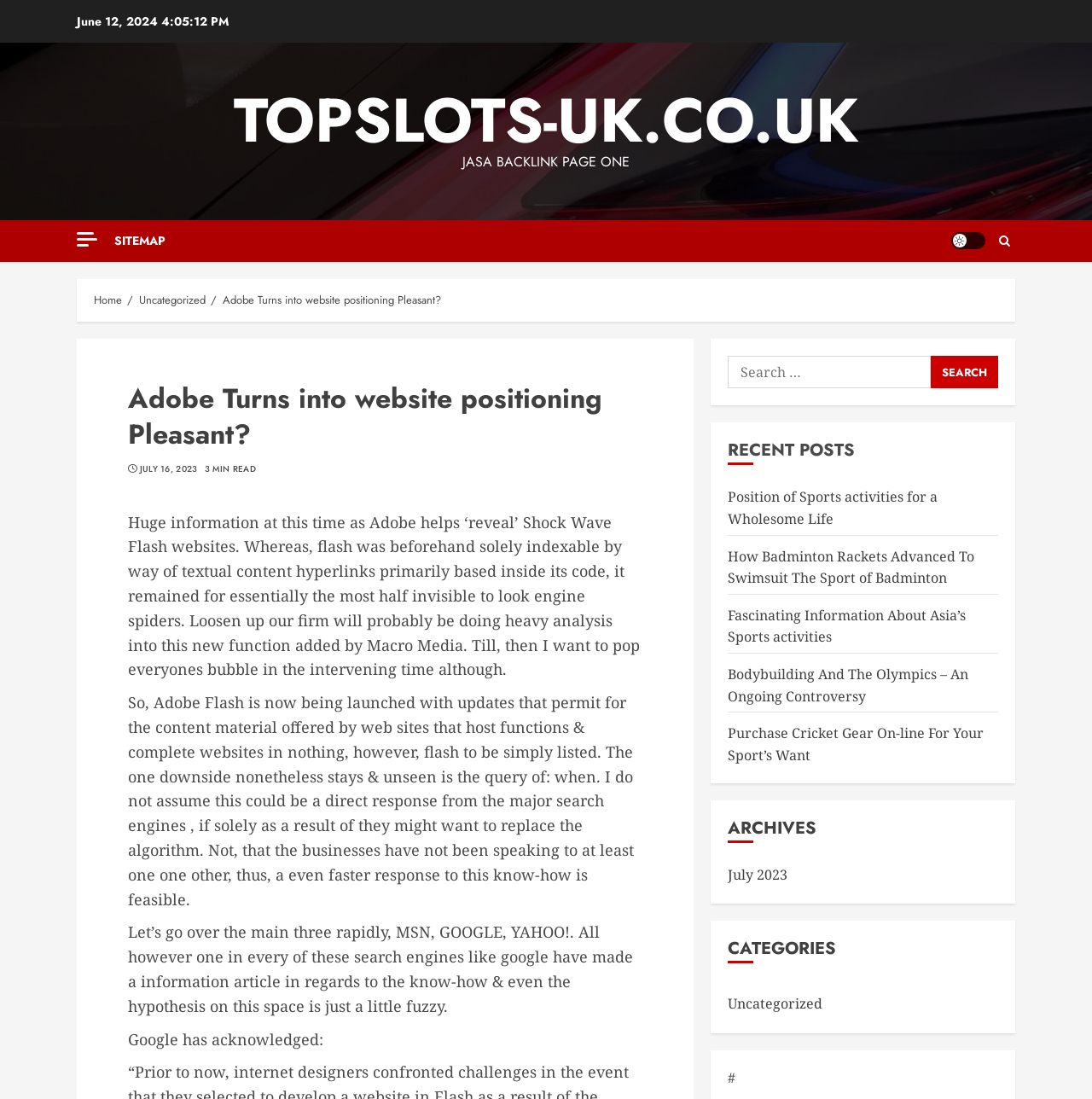Using the provided element description: "parent_node: Search for: value="Search"", determine the bounding box coordinates of the corresponding UI element in the screenshot.

[0.852, 0.324, 0.914, 0.354]